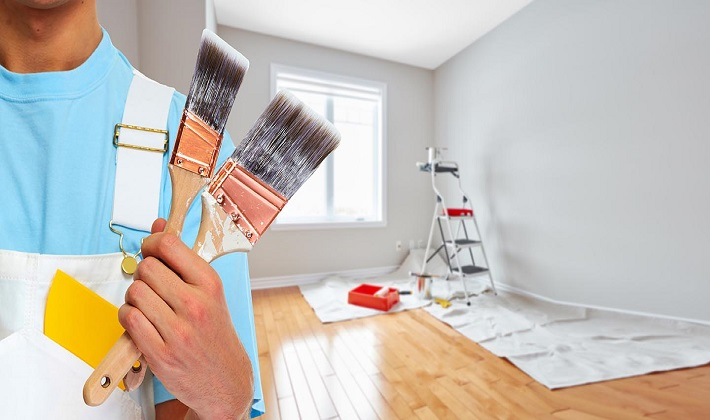Respond to the question below with a single word or phrase:
What is the purpose of the step ladder in the image?

To reach high areas